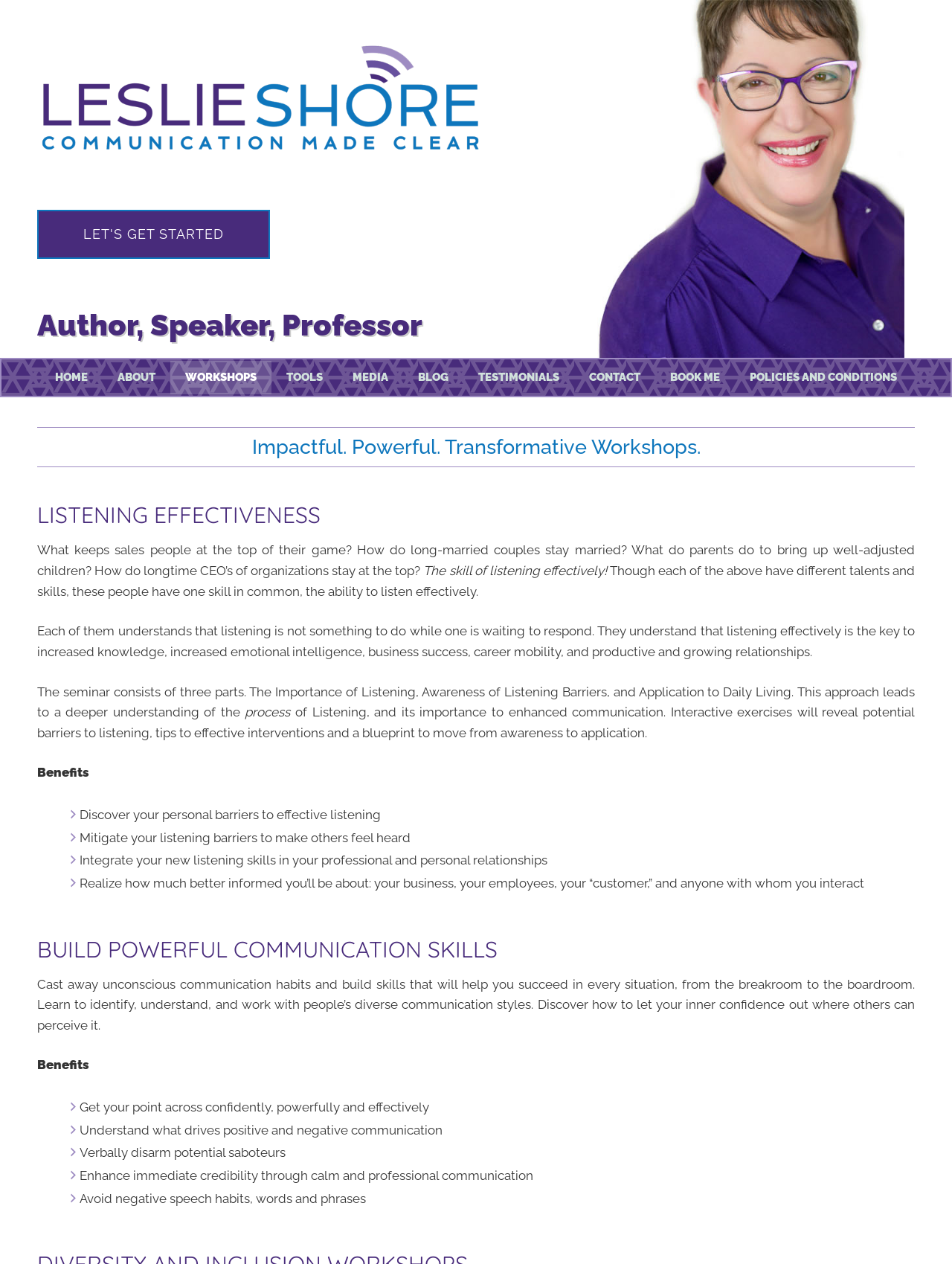What is the title of the workshop mentioned on the webpage?
Respond to the question with a single word or phrase according to the image.

Impactful. Powerful. Transformative Workshops.